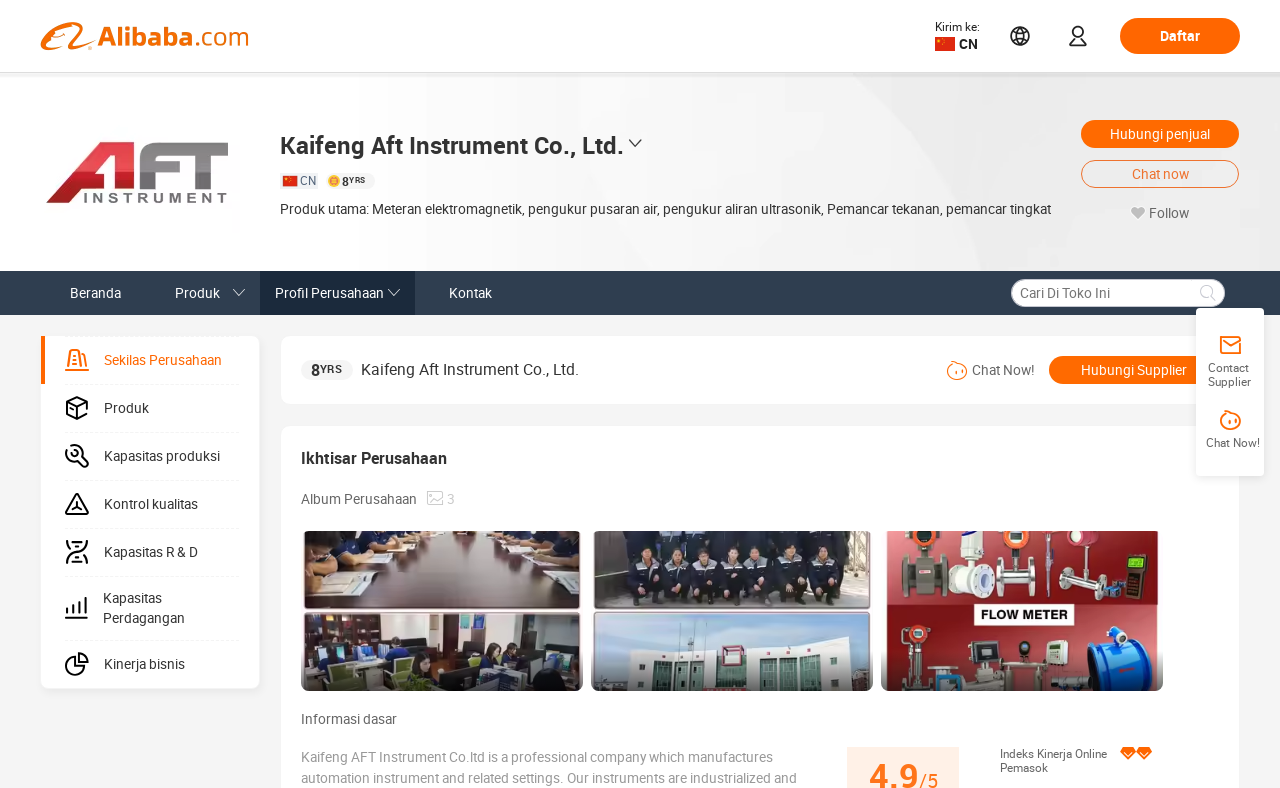Identify the bounding box for the element characterized by the following description: "8YRS".

[0.255, 0.22, 0.293, 0.24]